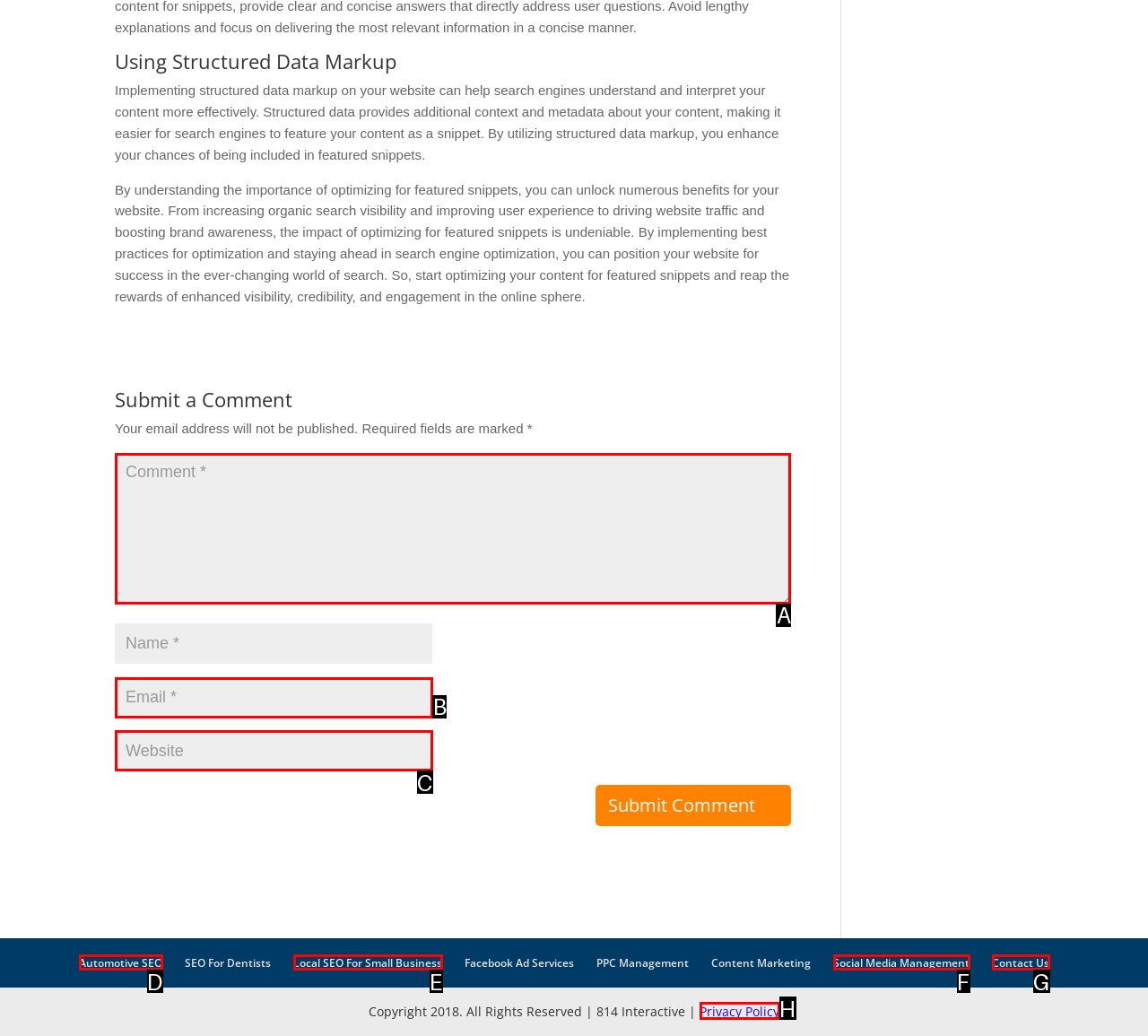Choose the correct UI element to click for this task: Type your email Answer using the letter from the given choices.

B